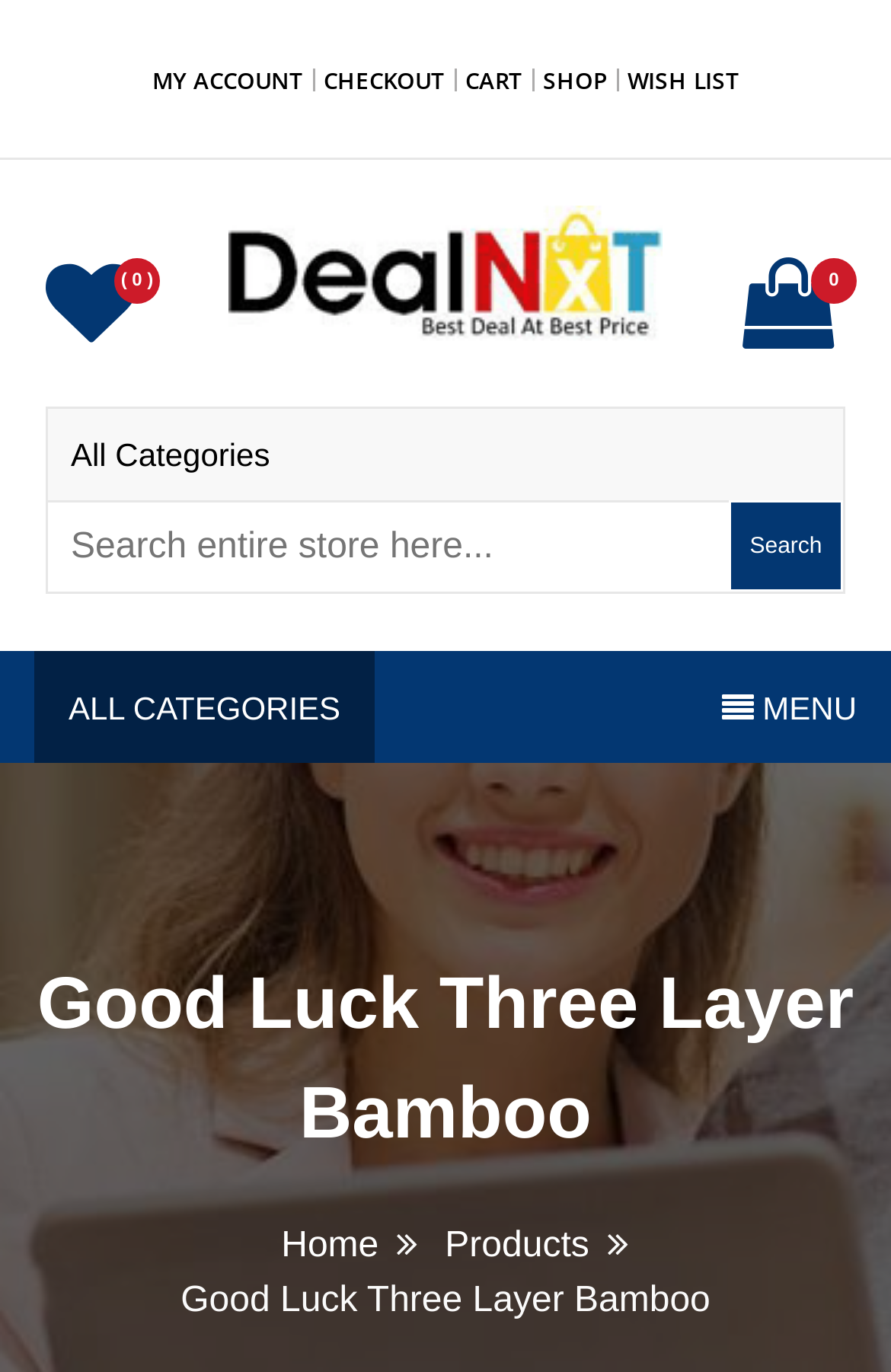Using the information from the screenshot, answer the following question thoroughly:
What is the purpose of the textbox?

I found the answer by looking at the textbox element with the placeholder text 'Search entire store here...' which suggests that the textbox is used for searching the entire store.